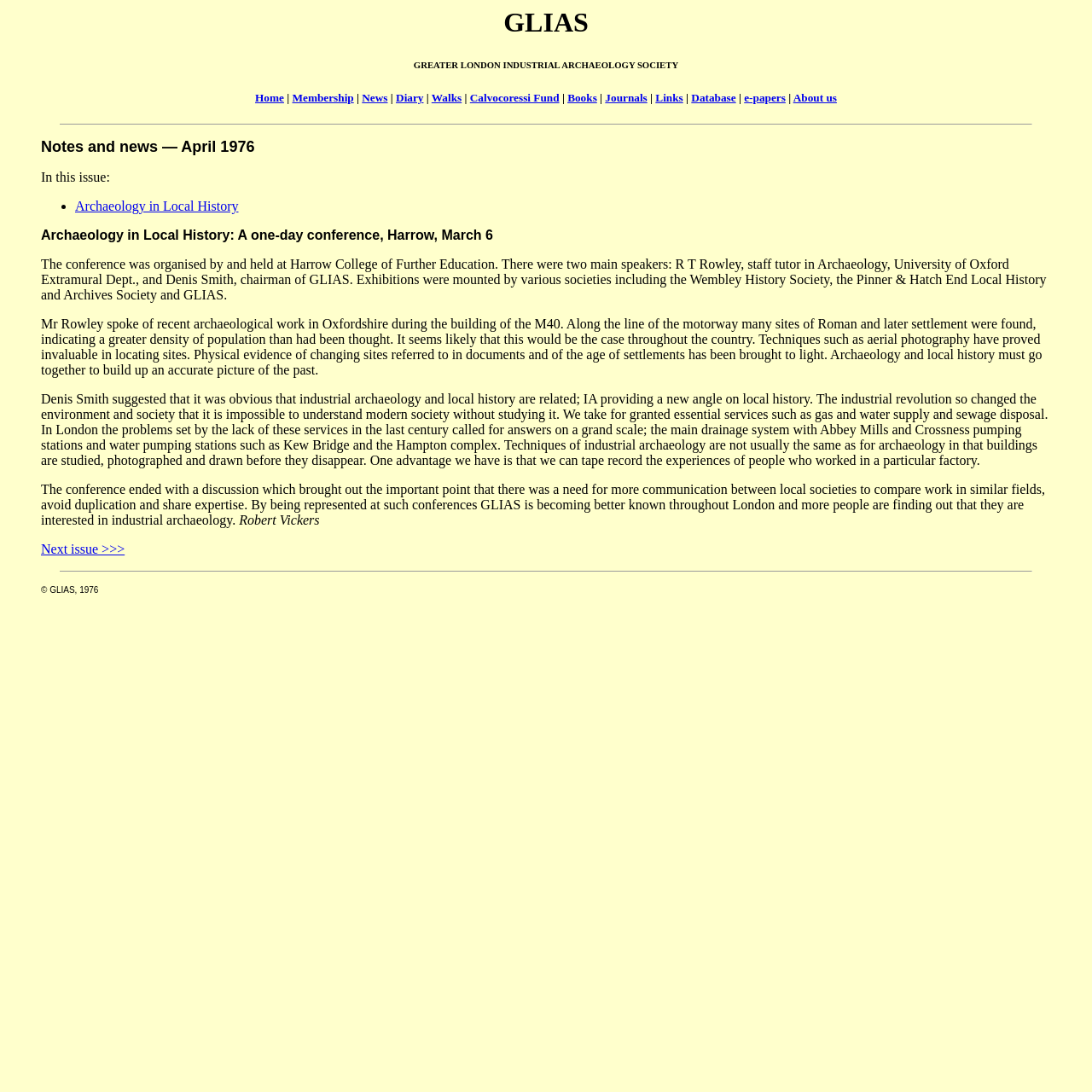Can you specify the bounding box coordinates of the area that needs to be clicked to fulfill the following instruction: "Click Home"?

[0.234, 0.084, 0.26, 0.095]